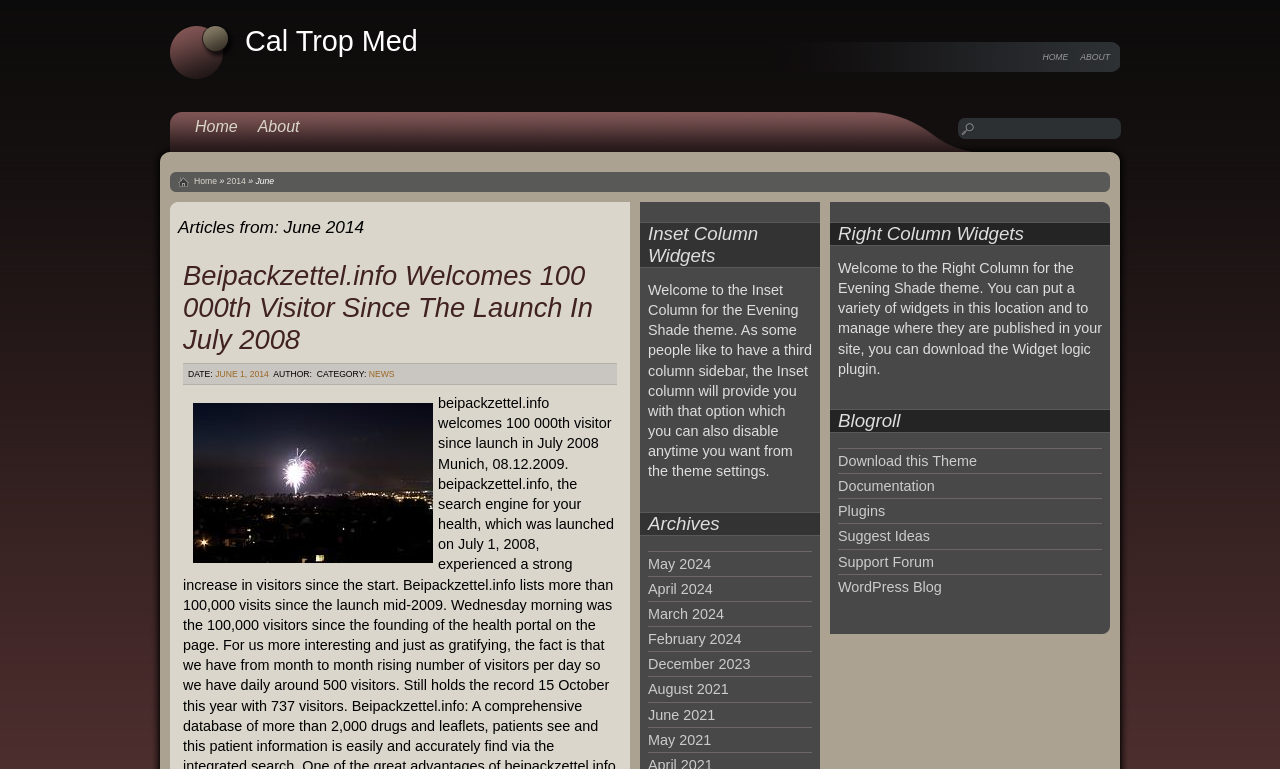Please provide a comprehensive response to the question based on the details in the image: What is the purpose of the Inset Column?

The purpose of the Inset Column can be found in the static text element with the text 'Welcome to the Inset Column for the Evening Shade theme. As some people like to have a third column sidebar, the Inset column will provide you with that option which you can also disable anytime you want from the theme settings.' which suggests that the purpose of the Inset Column is to provide a third column sidebar.